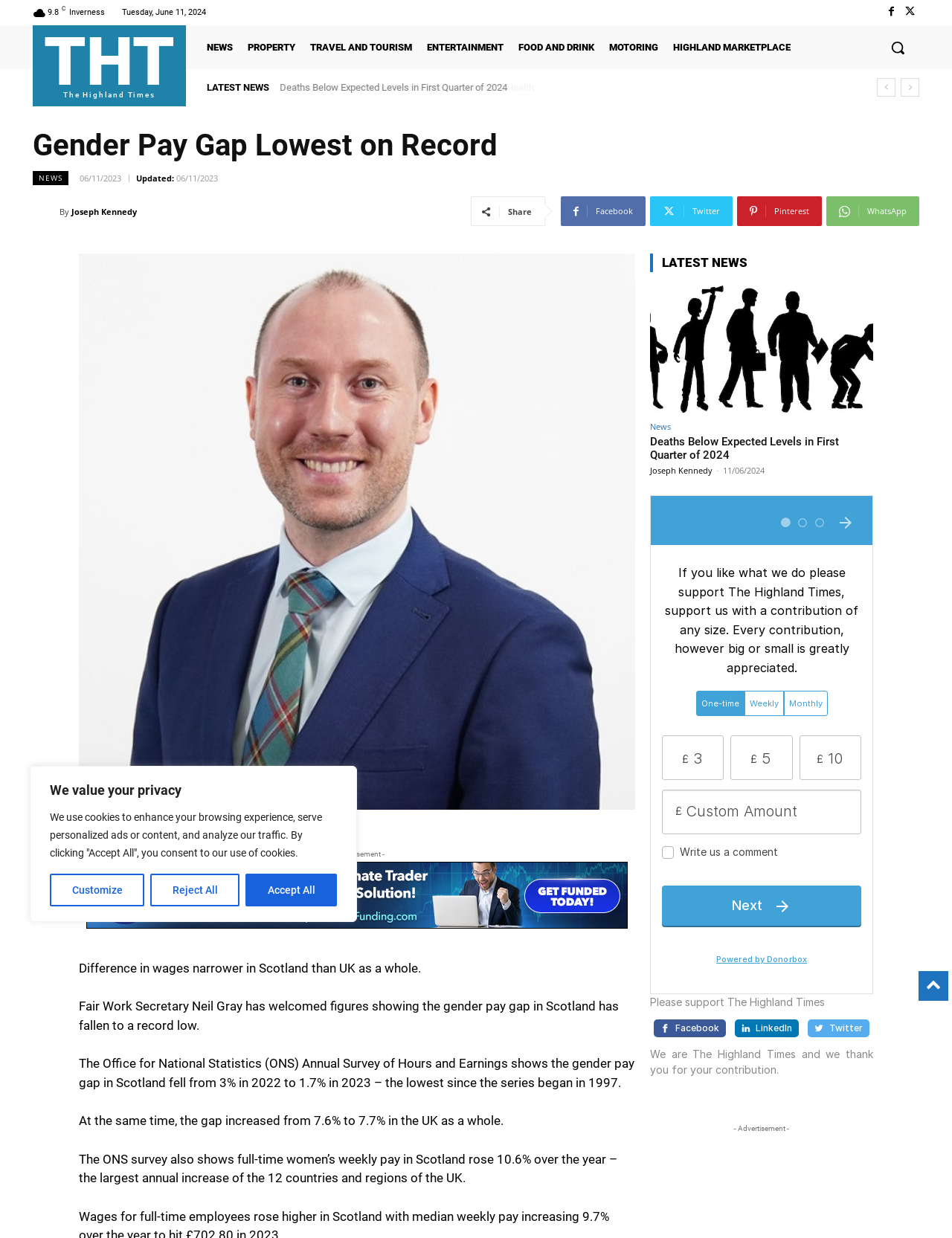Locate the bounding box coordinates of the region to be clicked to comply with the following instruction: "View article about gender pay gap". The coordinates must be four float numbers between 0 and 1, in the form [left, top, right, bottom].

[0.034, 0.103, 0.523, 0.132]